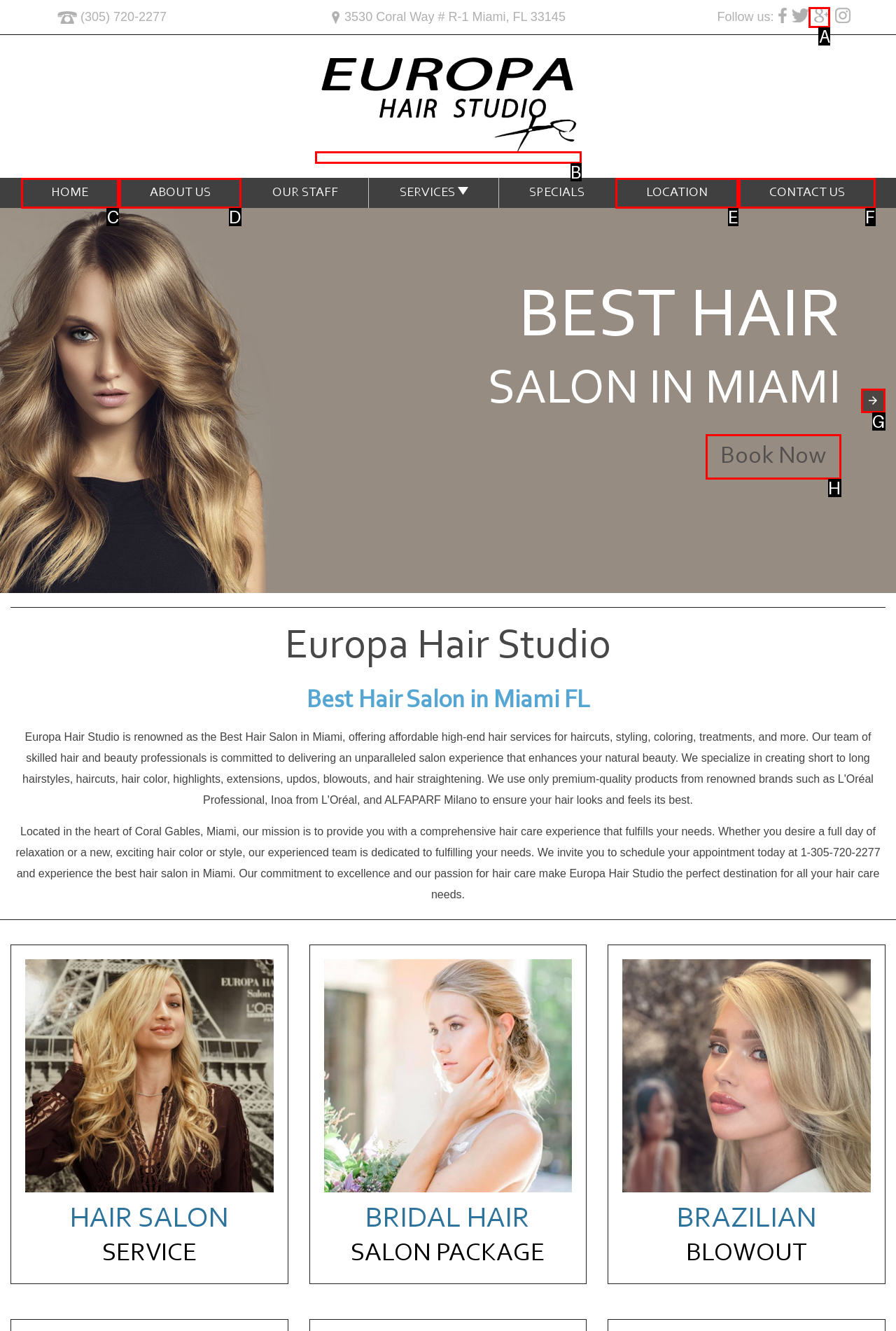Identify the UI element that corresponds to this description: alt="Best Hair Salon Miami"
Respond with the letter of the correct option.

B